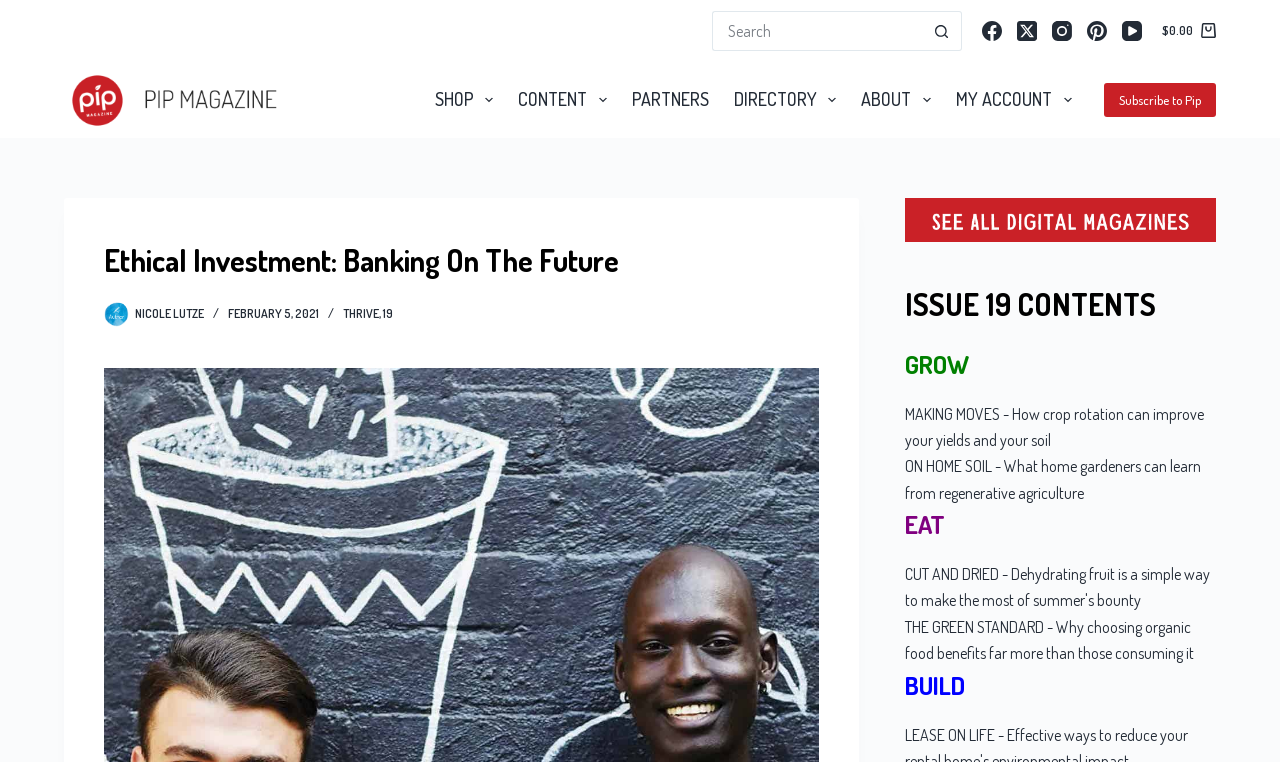Determine the bounding box coordinates of the section I need to click to execute the following instruction: "Click on the 'BUFFET RUNNERS' SPORTSWEAR' link". Provide the coordinates as four float numbers between 0 and 1, i.e., [left, top, right, bottom].

None